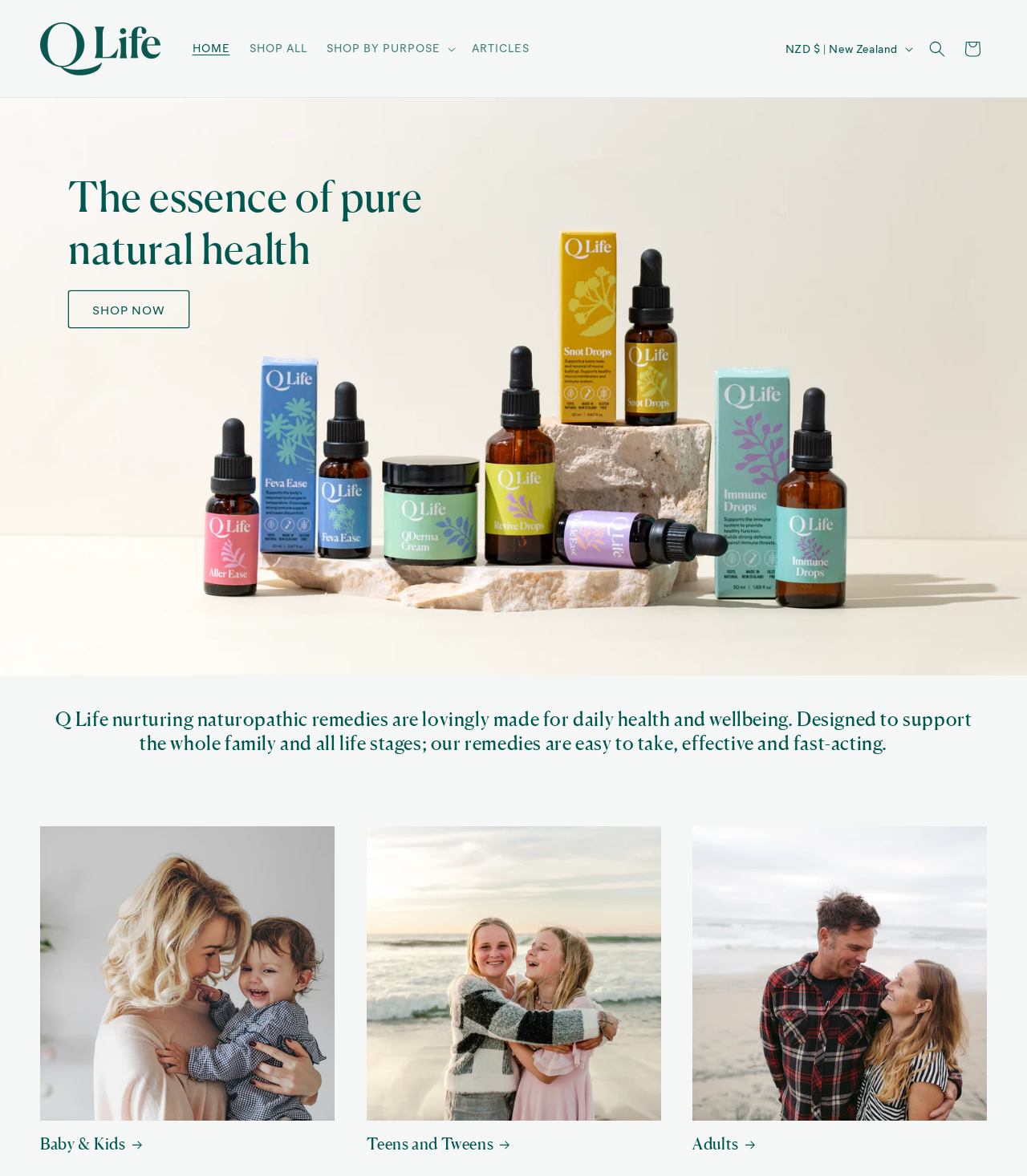Determine the bounding box coordinates for the area that needs to be clicked to fulfill this task: "search for products". The coordinates must be given as four float numbers between 0 and 1, i.e., [left, top, right, bottom].

[0.895, 0.026, 0.93, 0.056]